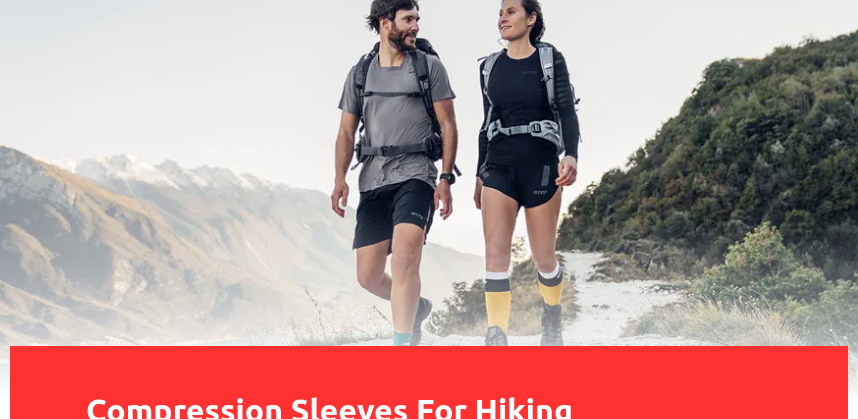Using details from the image, please answer the following question comprehensively:
What is the backdrop of the scene?

The caption describes the backdrop of the scene as rugged mountains and greenery, emphasizing the beauty of nature.